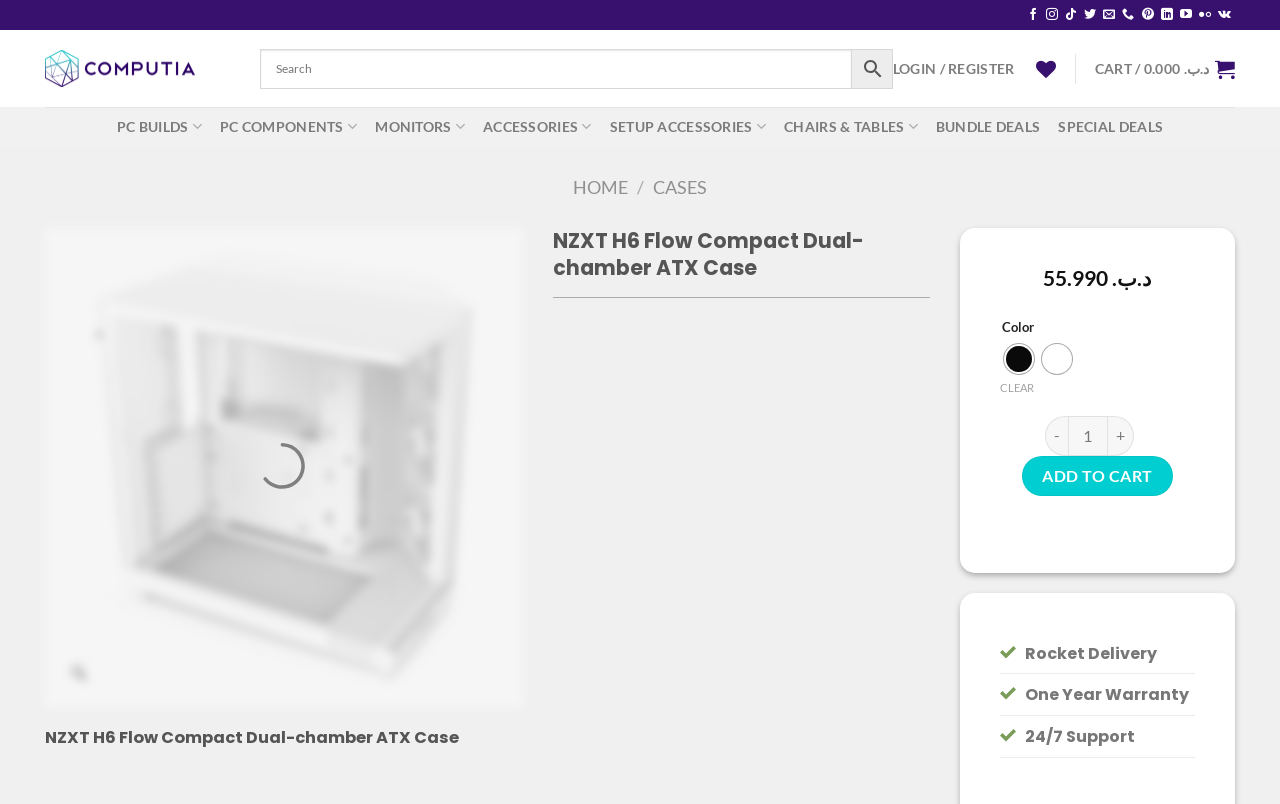Locate the bounding box coordinates of the UI element described by: "Privacy Policy". The bounding box coordinates should consist of four float numbers between 0 and 1, i.e., [left, top, right, bottom].

None